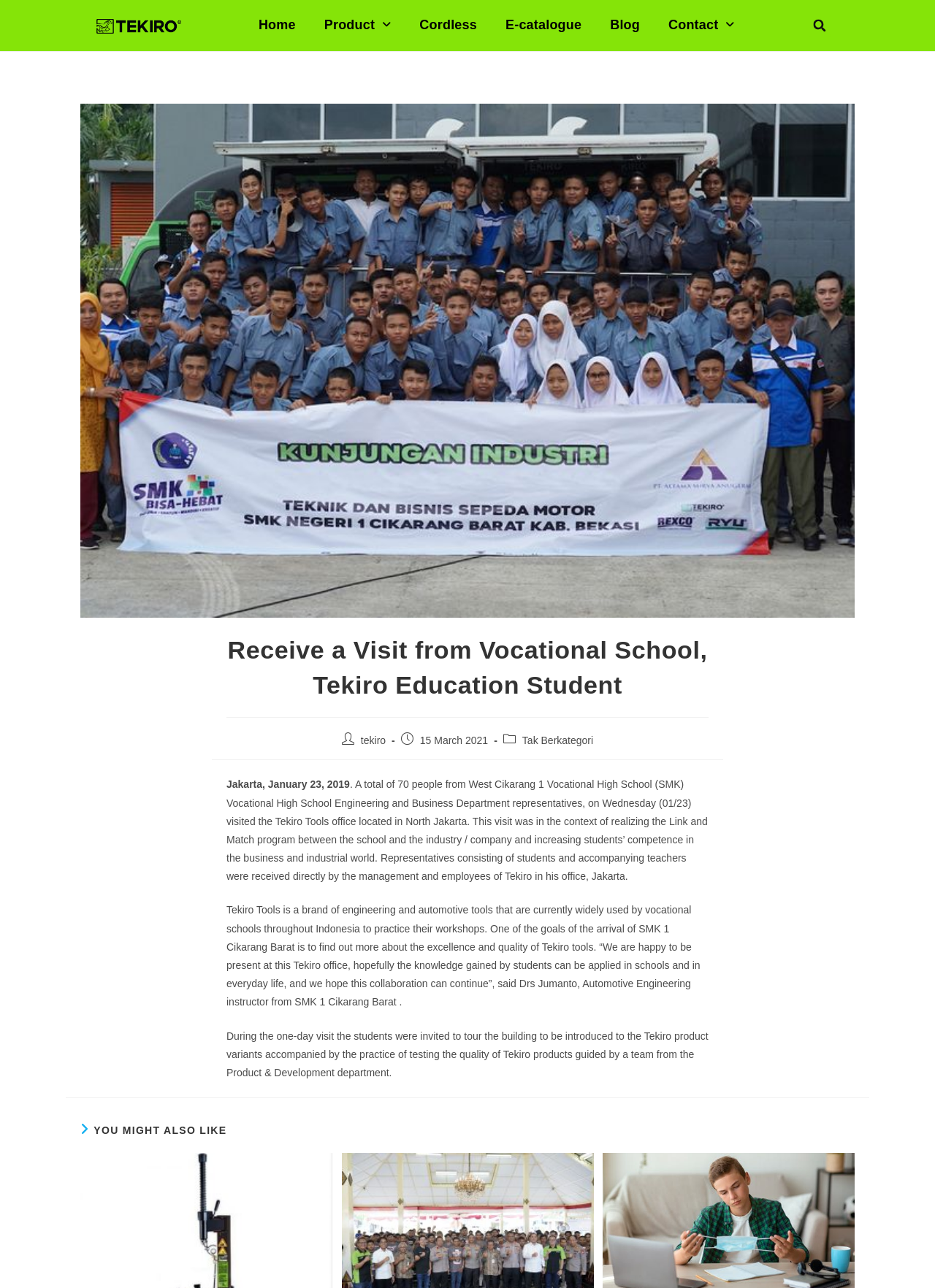Please find the bounding box coordinates of the section that needs to be clicked to achieve this instruction: "Search for something".

[0.828, 0.011, 0.925, 0.028]